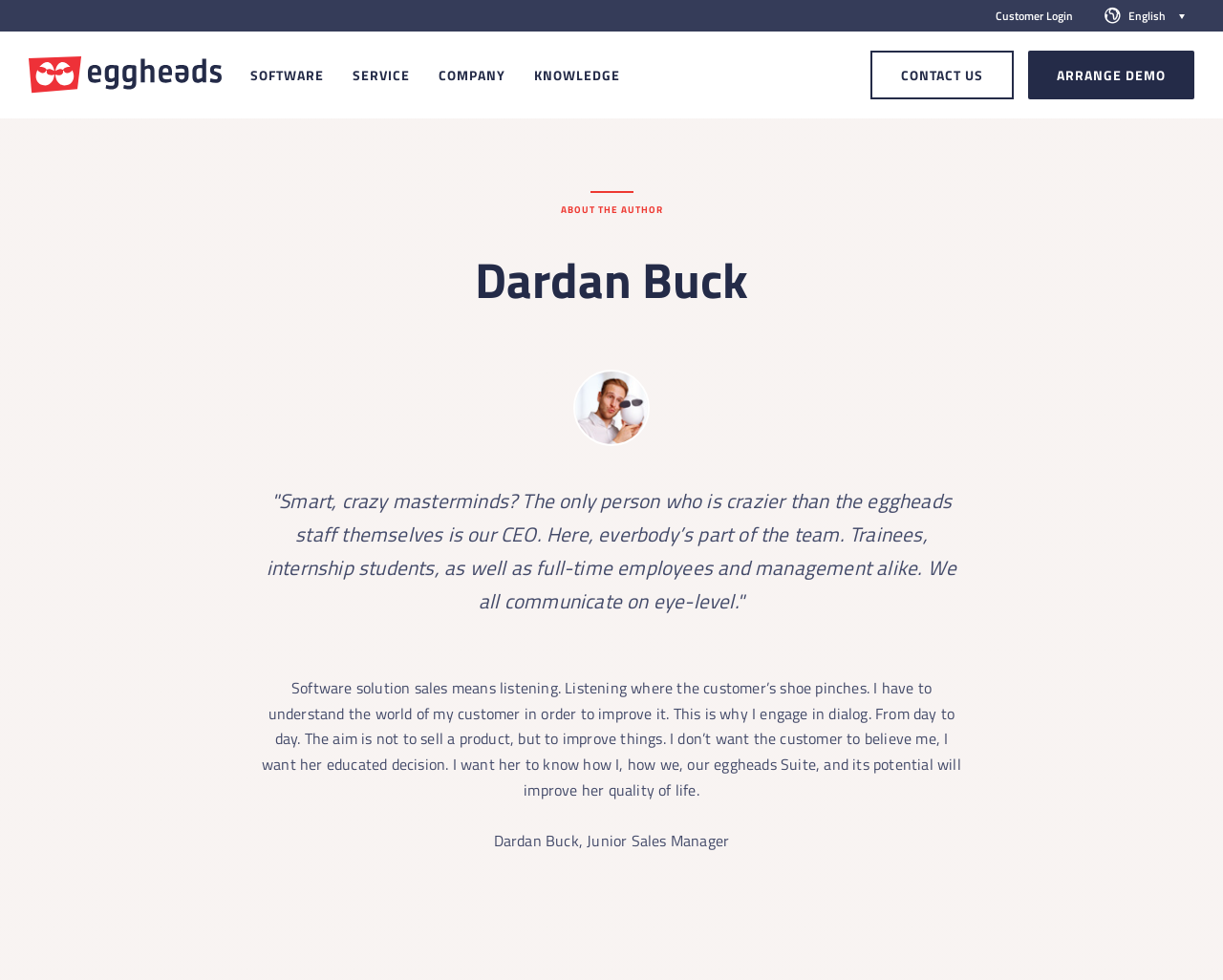Give a one-word or phrase response to the following question: Is there a call-to-action button?

Yes